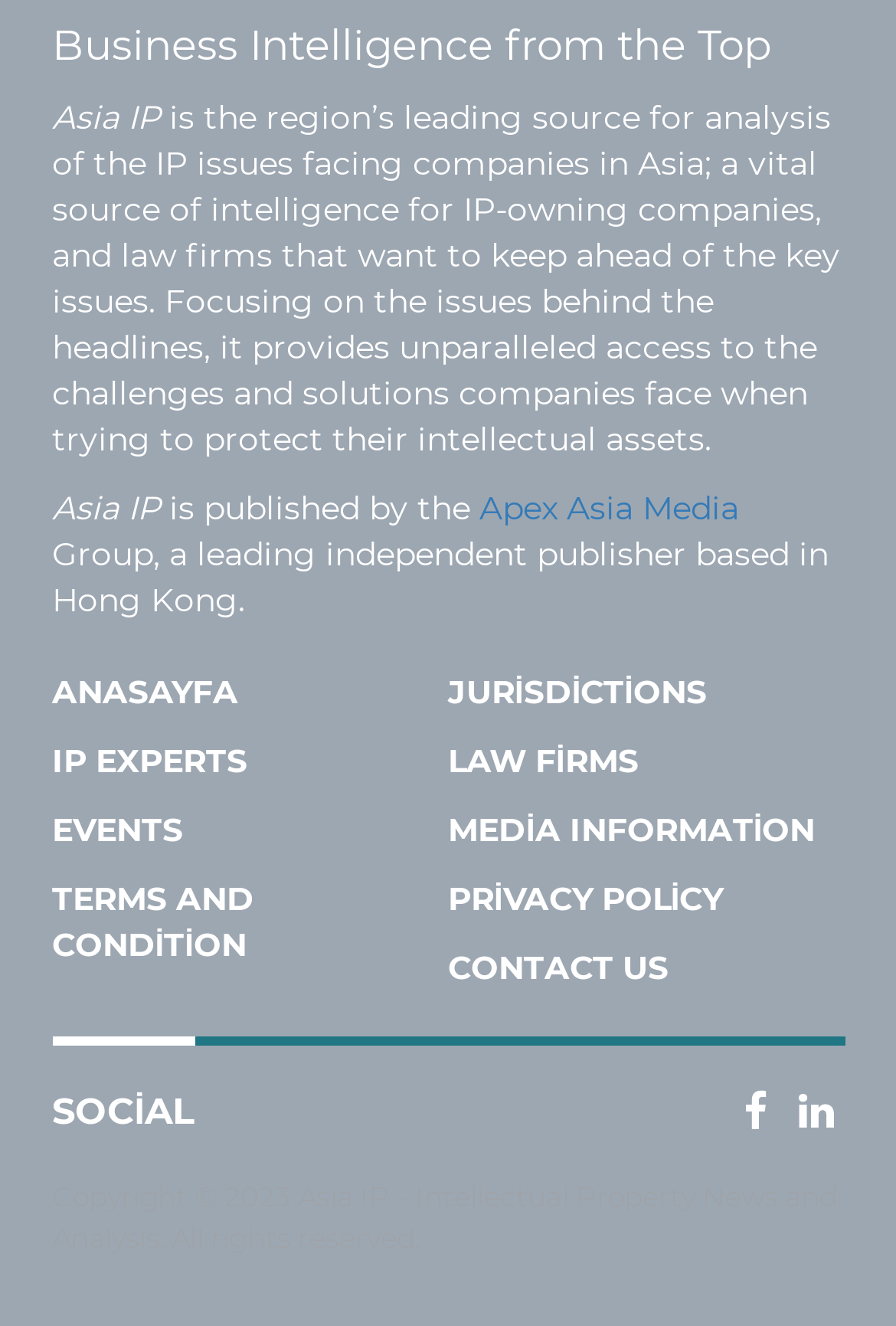Using the format (top-left x, top-left y, bottom-right x, bottom-right y), provide the bounding box coordinates for the described UI element. All values should be floating point numbers between 0 and 1: Terms and Condition

[0.058, 0.662, 0.283, 0.728]